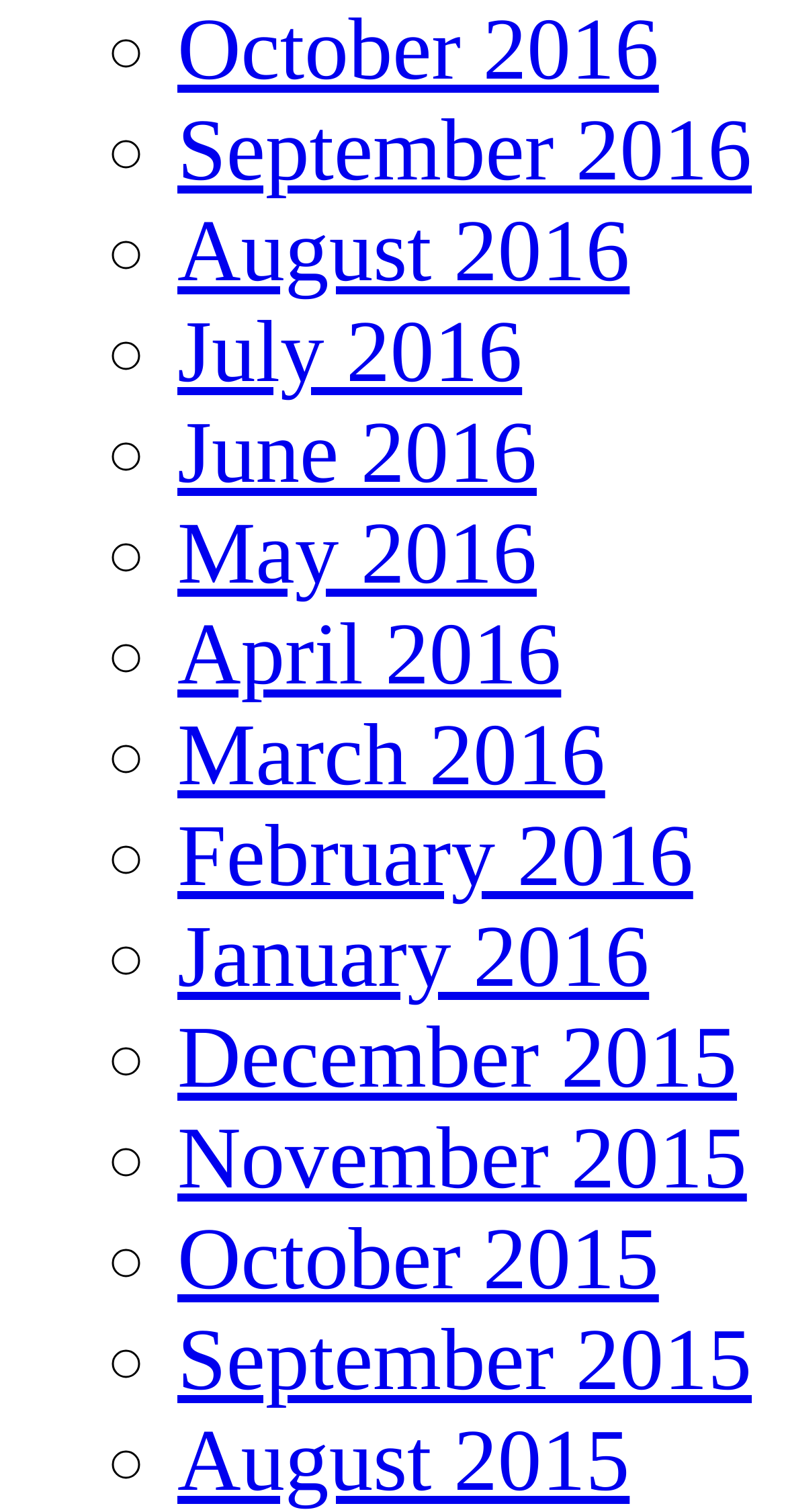Identify the bounding box coordinates for the element you need to click to achieve the following task: "view August 2016". The coordinates must be four float values ranging from 0 to 1, formatted as [left, top, right, bottom].

[0.226, 0.134, 0.801, 0.198]